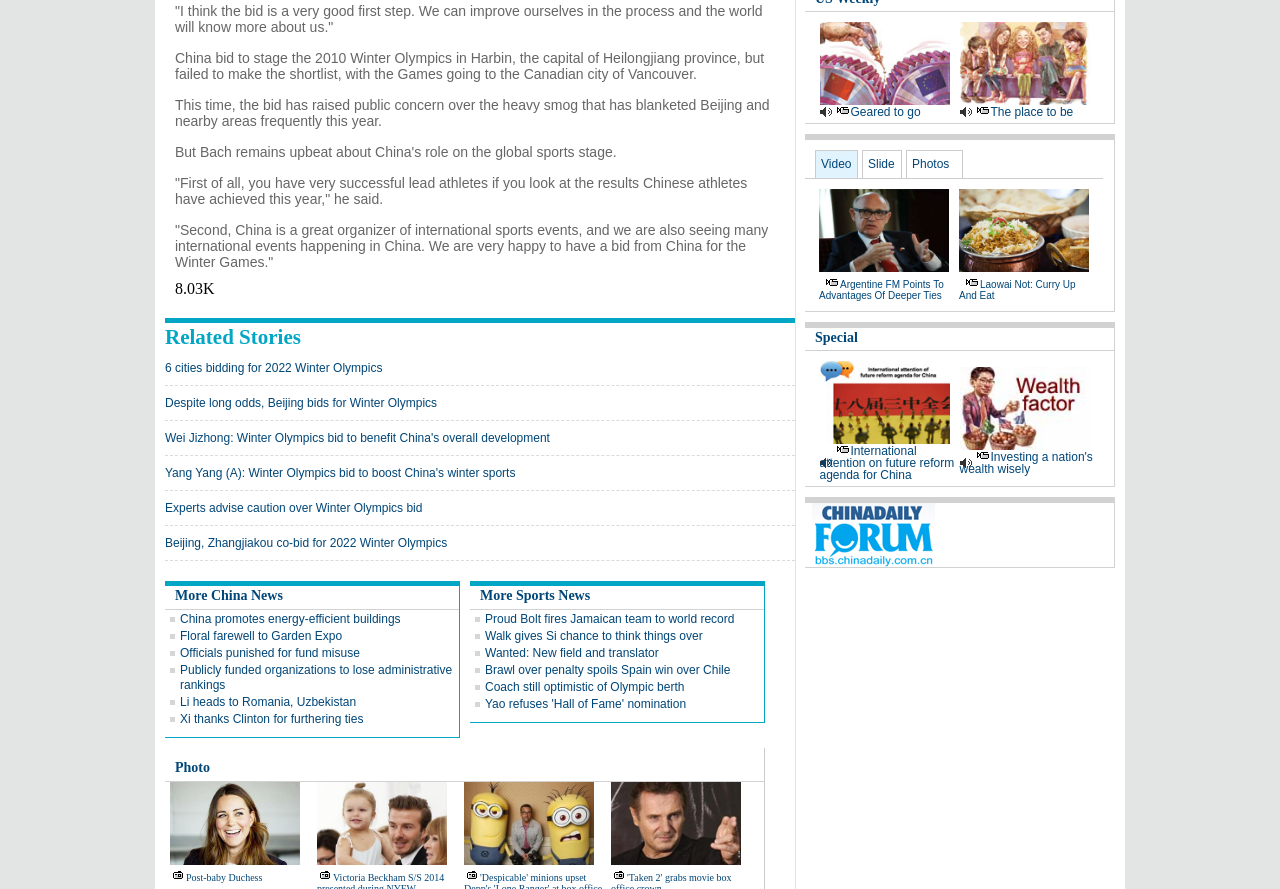Identify the bounding box coordinates necessary to click and complete the given instruction: "Open 'Geared to go'".

[0.64, 0.102, 0.742, 0.121]